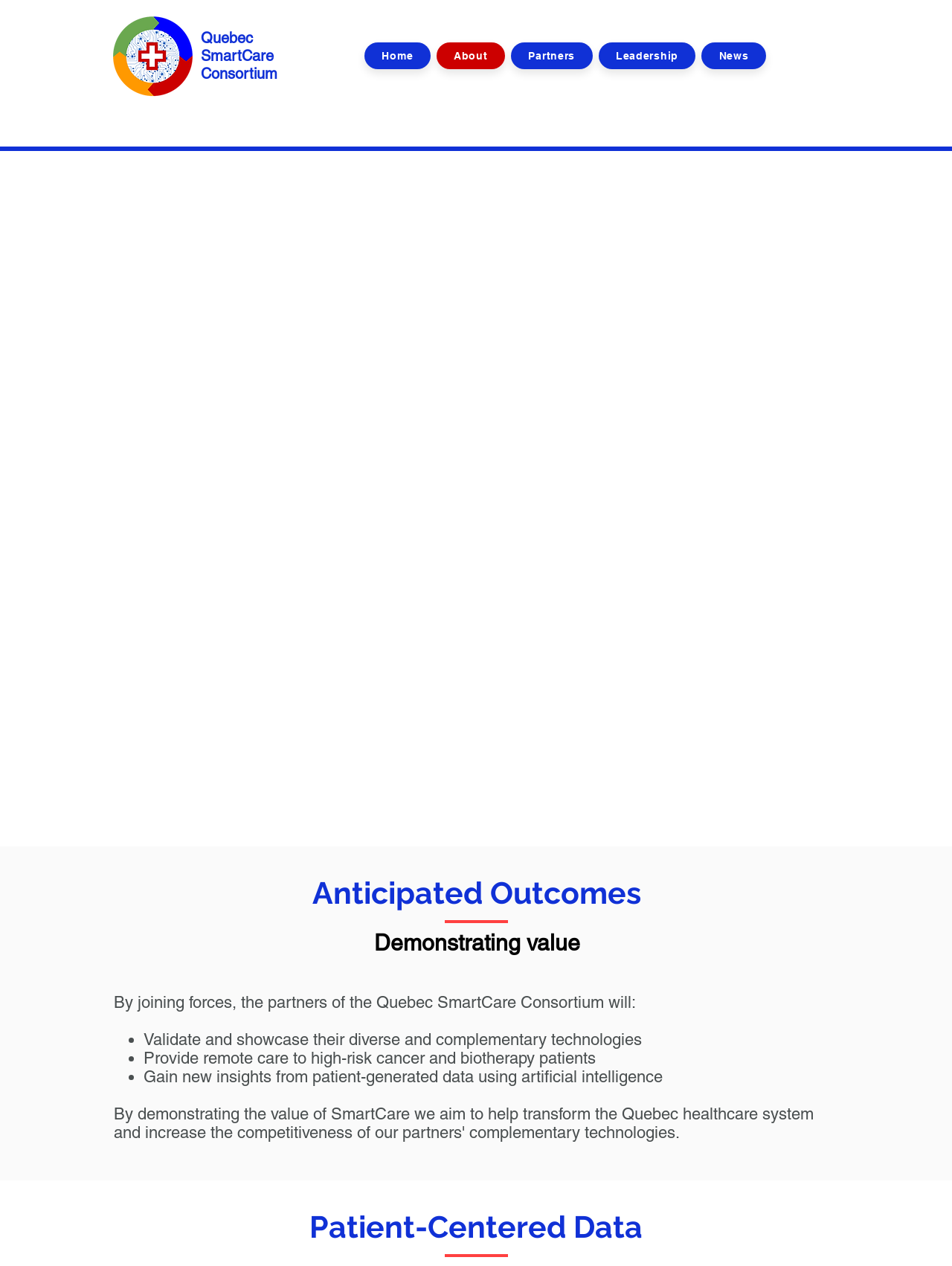Create a detailed summary of the webpage's content and design.

The webpage is about the Quebec SmartCare Consortium (QSCC) and its implementation of SmartCare. At the top left corner, there is a QSCC logo, and next to it, the title "Quebec SmartCare Consortium" is displayed. Below the title, there is a navigation menu with links to "Home", "About", "Partners", "Leadership", and "News".

The main content of the page is divided into sections. The first section, "Implementing SmartCare", is located below the navigation menu and has a heading with the same title. This section describes the consortium's goal of bringing together key players in patient-centered data, mobile health technologies, and AI research to demonstrate the value of SmartCare.

Below this section, there is an image, and then a paragraph of text that explains the SmartCare implementation, which is built on Opal's patient information exchange technology. The text also describes how the Opal-PIE will share hospital-sourced data with patients and patient-sourced data with clinicians.

The next section, "Connecting the technologies of our partners", is located below the previous section and has a heading with the same title. This section describes how the consortium will connect the wearable technologies of VitalTracer and iMD Research to Opal, allowing clinicians to remotely monitor patients at home. It also mentions that patients will be able to participate in research by sharing their de-identified data.

The following section, "Anticipated Outcomes", is located below the previous section and has a heading with the same title. This section describes the anticipated outcomes of the consortium's efforts, including demonstrating value, validating and showcasing diverse technologies, providing remote care to high-risk patients, and gaining new insights from patient-generated data using artificial intelligence.

At the bottom of the page, there is a section titled "Patient-Centered Data", which appears to be a separate topic or category.